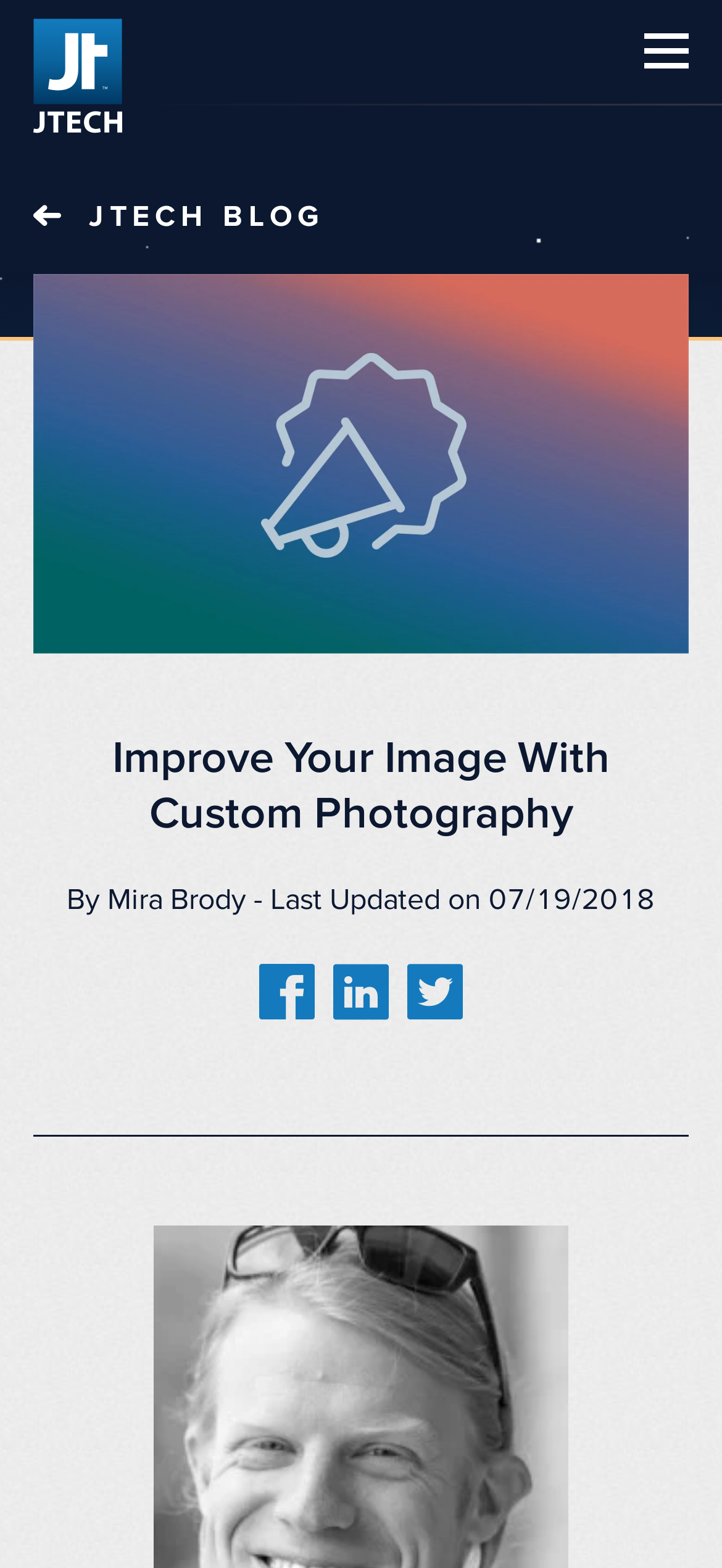How many social media links are there? Using the information from the screenshot, answer with a single word or phrase.

3